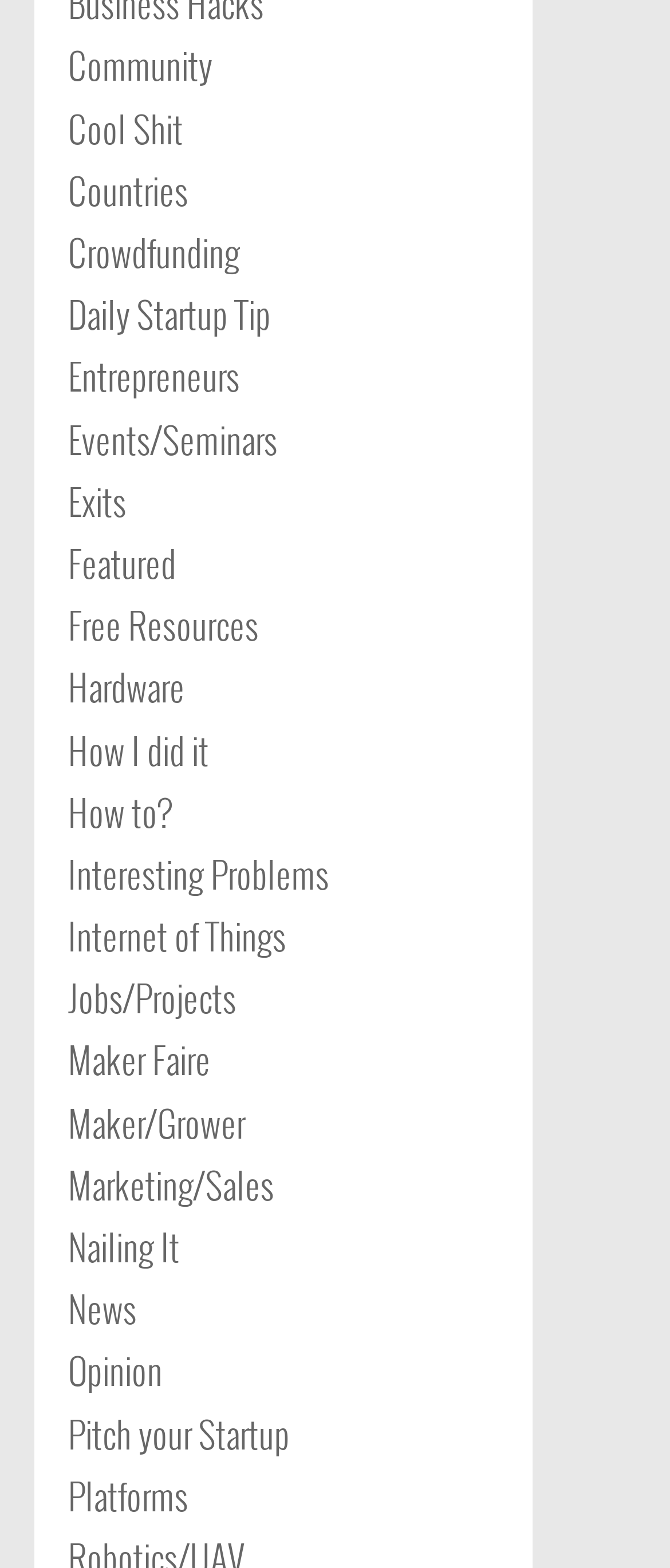Given the description Crowdfunding, predict the bounding box coordinates of the UI element. Ensure the coordinates are in the format (top-left x, top-left y, bottom-right x, bottom-right y) and all values are between 0 and 1.

[0.101, 0.144, 0.358, 0.177]